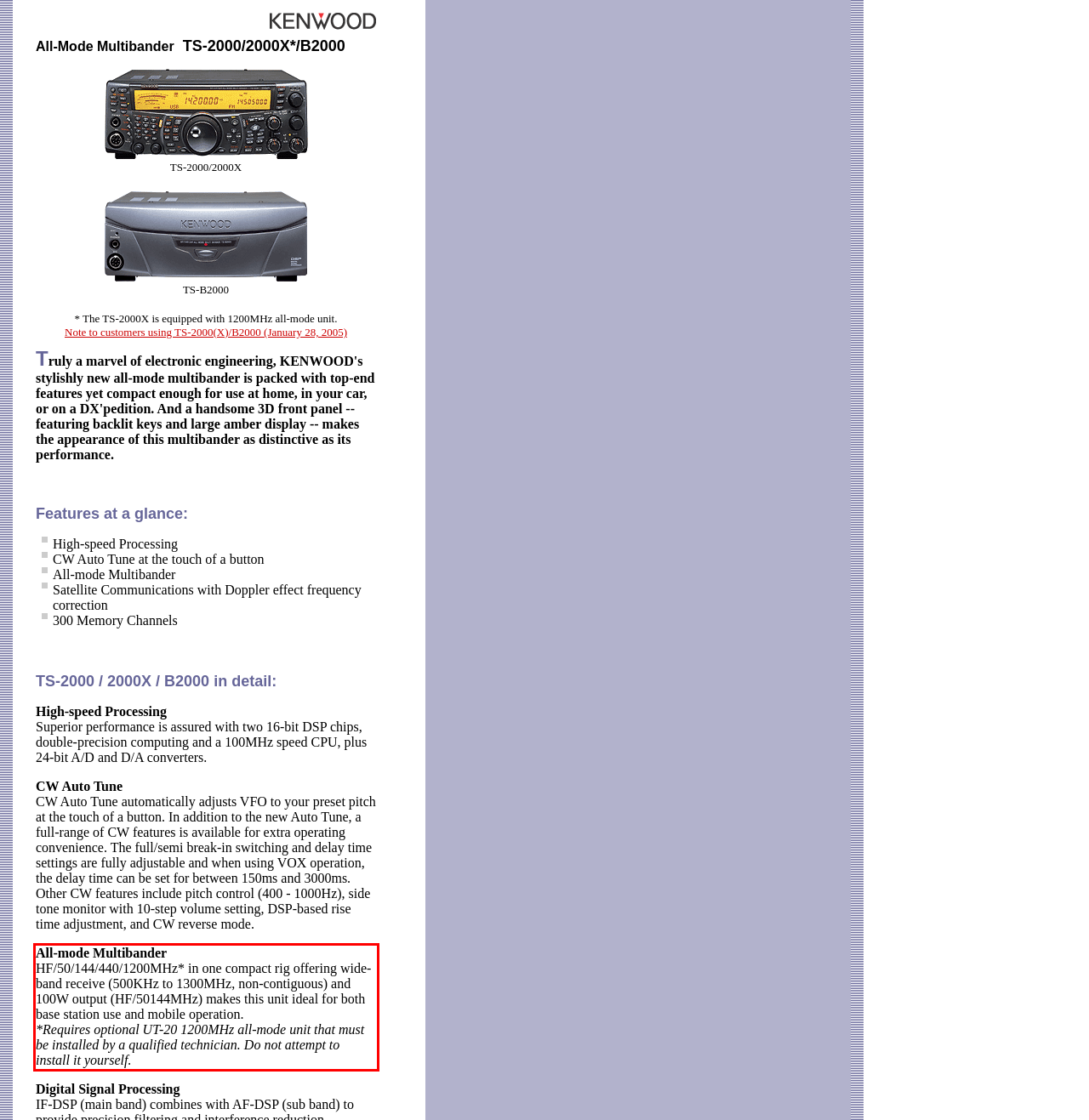You are presented with a webpage screenshot featuring a red bounding box. Perform OCR on the text inside the red bounding box and extract the content.

All-mode Multibander HF/50/144/440/1200MHz* in one compact rig offering wide-band receive (500KHz to 1300MHz, non-contiguous) and 100W output (HF/50144MHz) makes this unit ideal for both base station use and mobile operation. *Requires optional UT-20 1200MHz all-mode unit that must be installed by a qualified technician. Do not attempt to install it yourself.